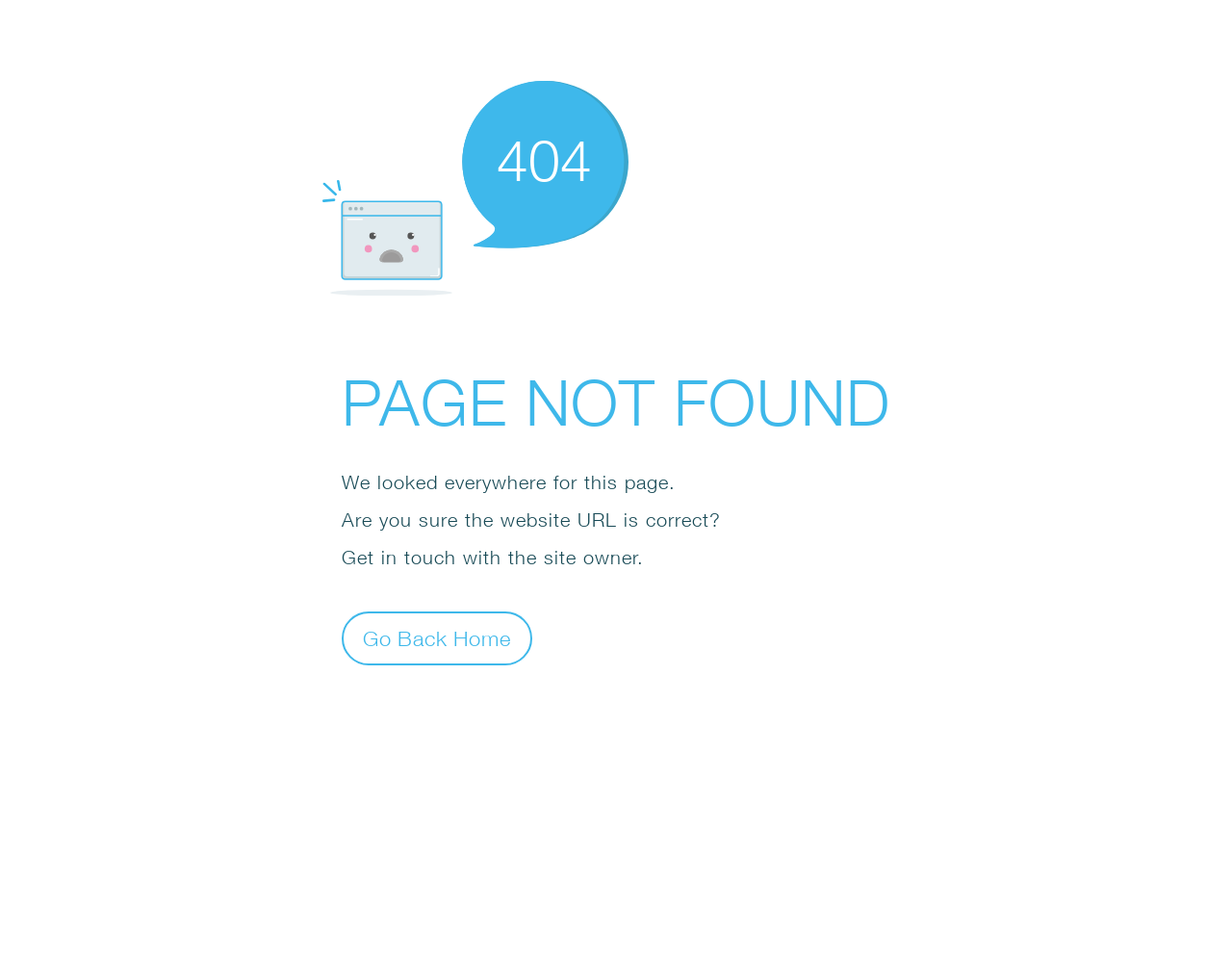Generate a comprehensive description of the webpage content.

The webpage displays an error message, indicating that the page was not found. At the top, there is a small SVG icon, positioned slightly to the right of the center. Below the icon, a large "404" text is displayed, followed by the main error message "PAGE NOT FOUND" in a prominent font. 

Below the main error message, there are three paragraphs of text. The first paragraph reads "We looked everywhere for this page." The second paragraph asks "Are you sure the website URL is correct?" and the third paragraph suggests "Get in touch with the site owner." 

At the bottom, there is a button labeled "Go Back Home", positioned slightly to the right of the center, allowing users to navigate back to the homepage.